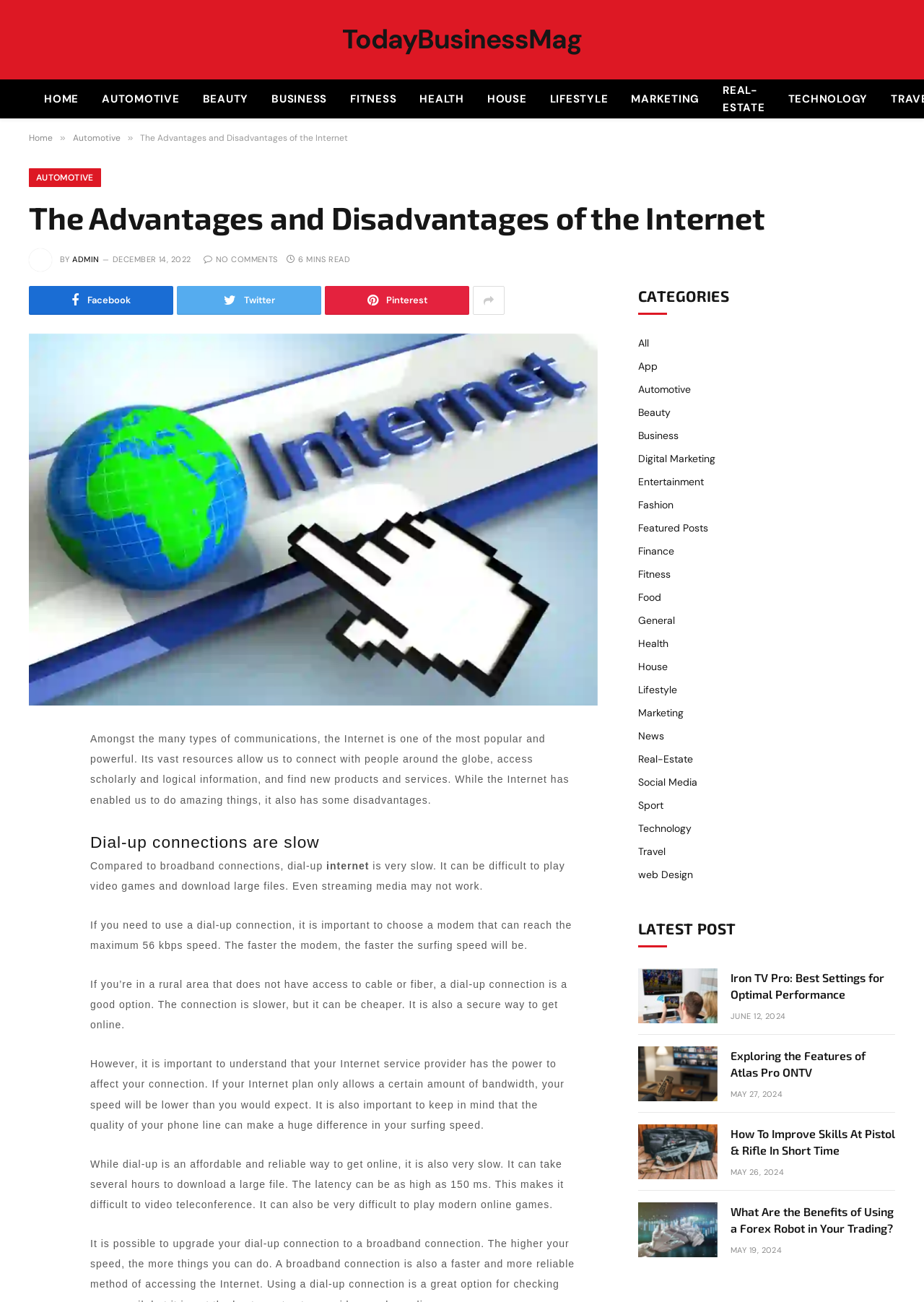Offer a meticulous description of the webpage's structure and content.

This webpage is about the advantages and disadvantages of the internet. At the top, there is a navigation bar with 12 links, including "HOME", "AUTOMOTIVE", "BEAUTY", and others. Below the navigation bar, there is a heading that reads "The Advantages and Disadvantages of the Internet". 

To the left of the heading, there is an image of a person, labeled "Admin", and a link to the author's profile. Below the heading, there is a paragraph of text that discusses the benefits of the internet, including its ability to connect people globally and provide access to information.

The main content of the webpage is divided into sections, each discussing a specific disadvantage of the internet, such as slow dial-up connections. Each section has a heading and several paragraphs of text that explain the issue in detail.

On the right side of the webpage, there are several social media links, including Facebook, Twitter, and Pinterest. Below the social media links, there is a section labeled "CATEGORIES" with 24 links to different categories, including "All", "App", "Automotive", and others.

Further down the webpage, there is a section labeled "LATEST POST" with a link to a recent article titled "Iron TV Pro: Best Settings for Optimal Performance". The article has a heading, a brief summary, and a link to read more.